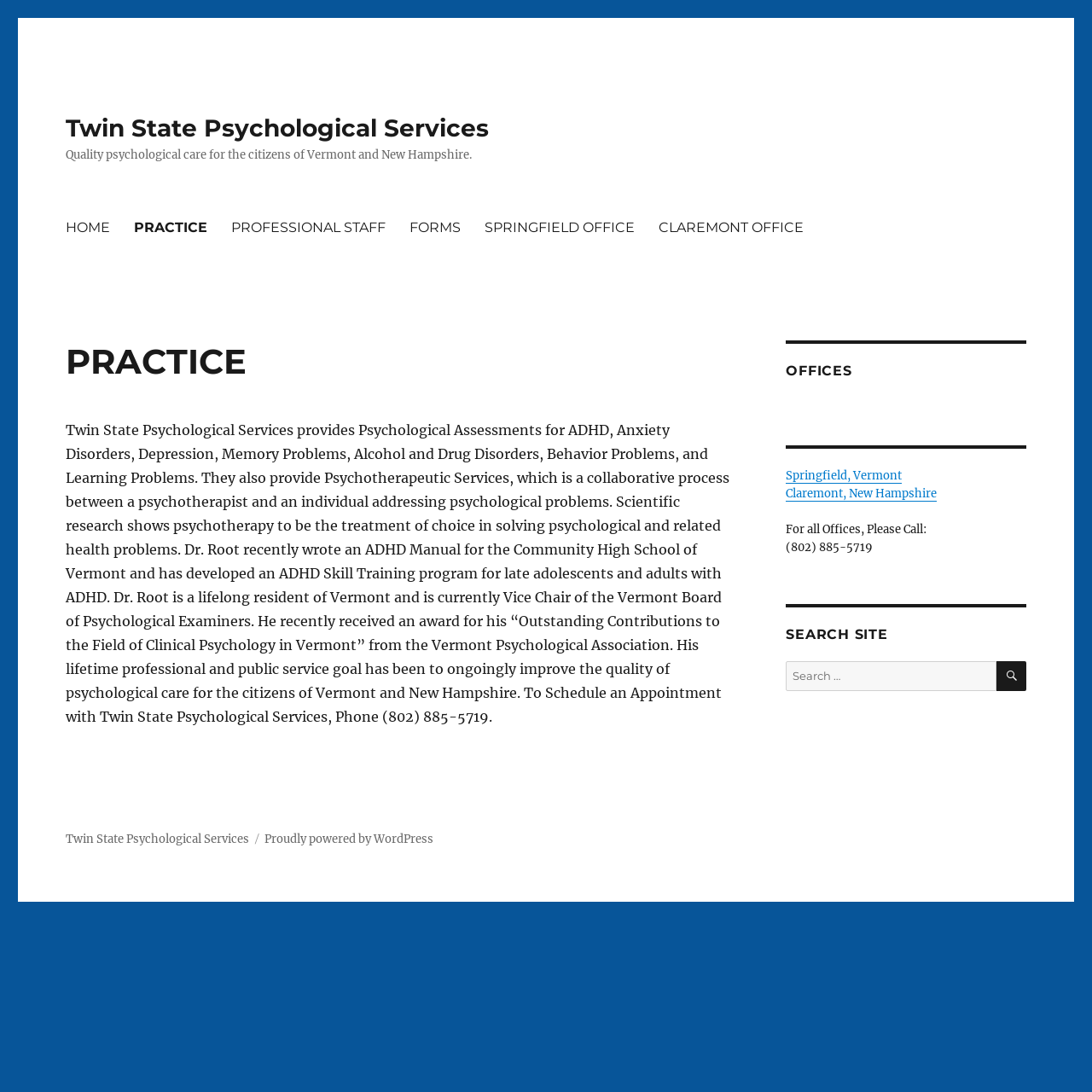Determine the bounding box coordinates of the section I need to click to execute the following instruction: "Learn more about the practice". Provide the coordinates as four float numbers between 0 and 1, i.e., [left, top, right, bottom].

[0.06, 0.312, 0.676, 0.35]